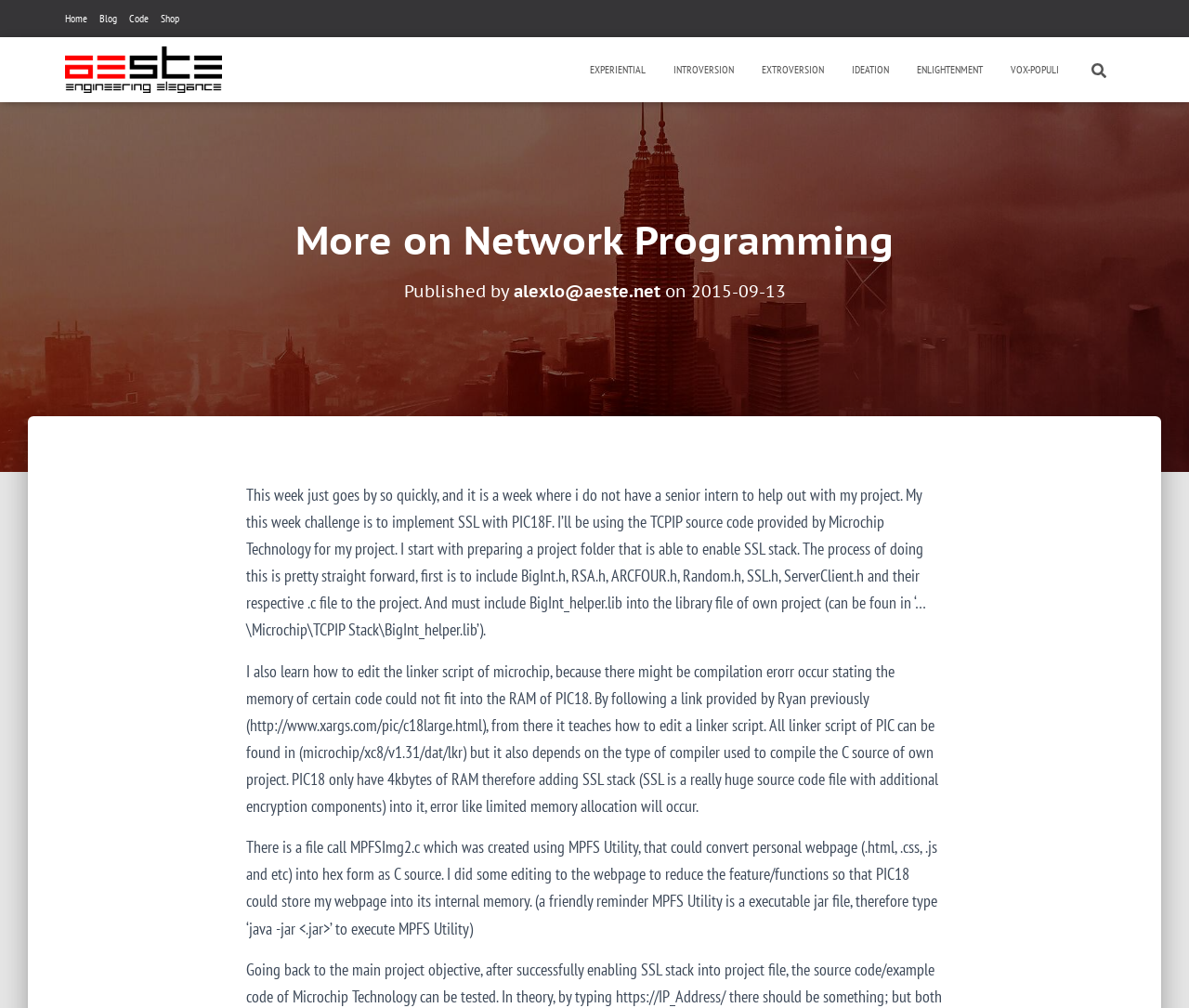Please specify the bounding box coordinates of the element that should be clicked to execute the given instruction: 'Explore the 'Code' section'. Ensure the coordinates are four float numbers between 0 and 1, expressed as [left, top, right, bottom].

[0.109, 0.0, 0.125, 0.037]